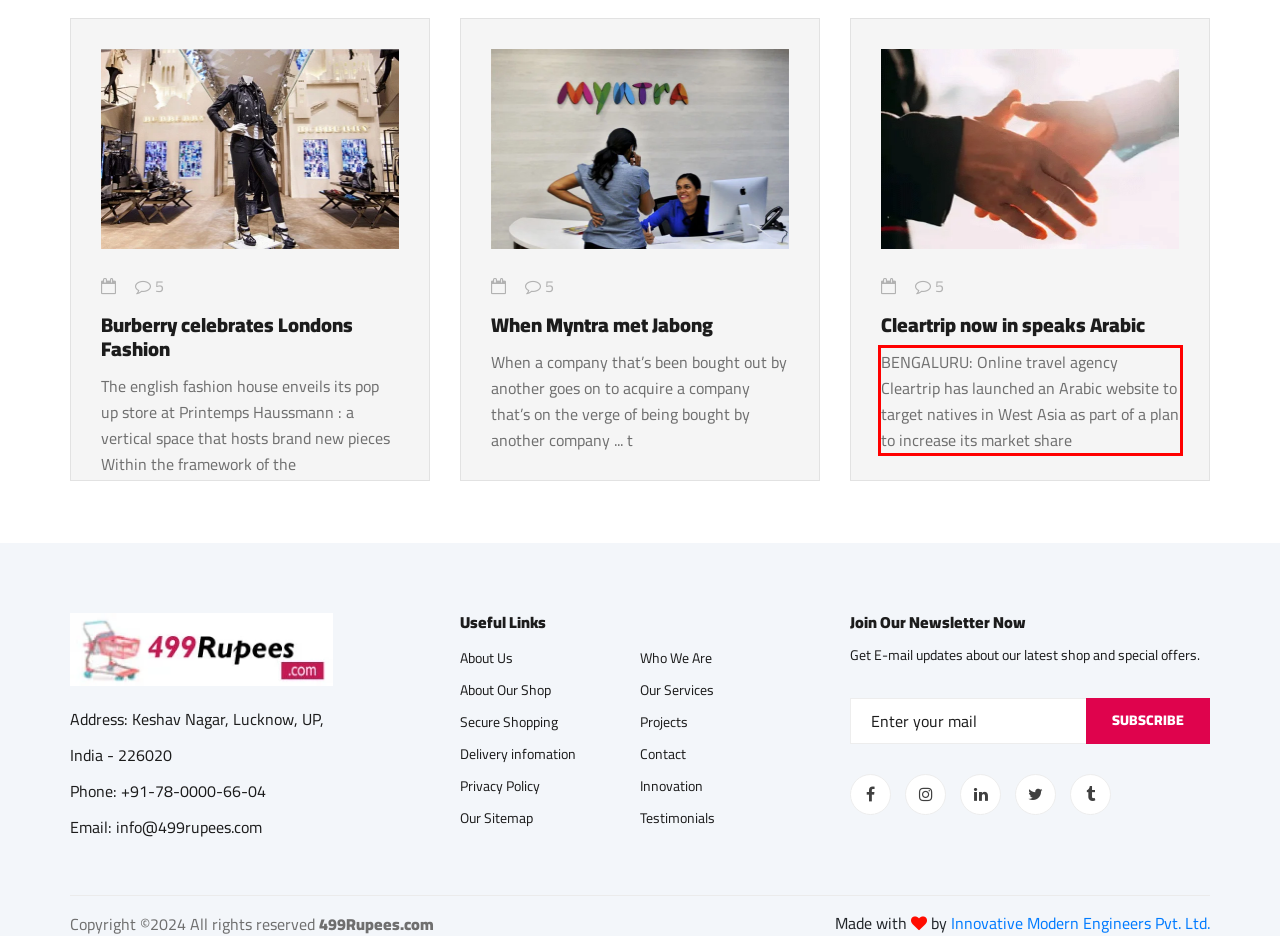You have a screenshot of a webpage with a red bounding box. Identify and extract the text content located inside the red bounding box.

BENGALURU: Online travel agency Cleartrip has launched an Arabic website to target natives in West Asia as part of a plan to increase its market share